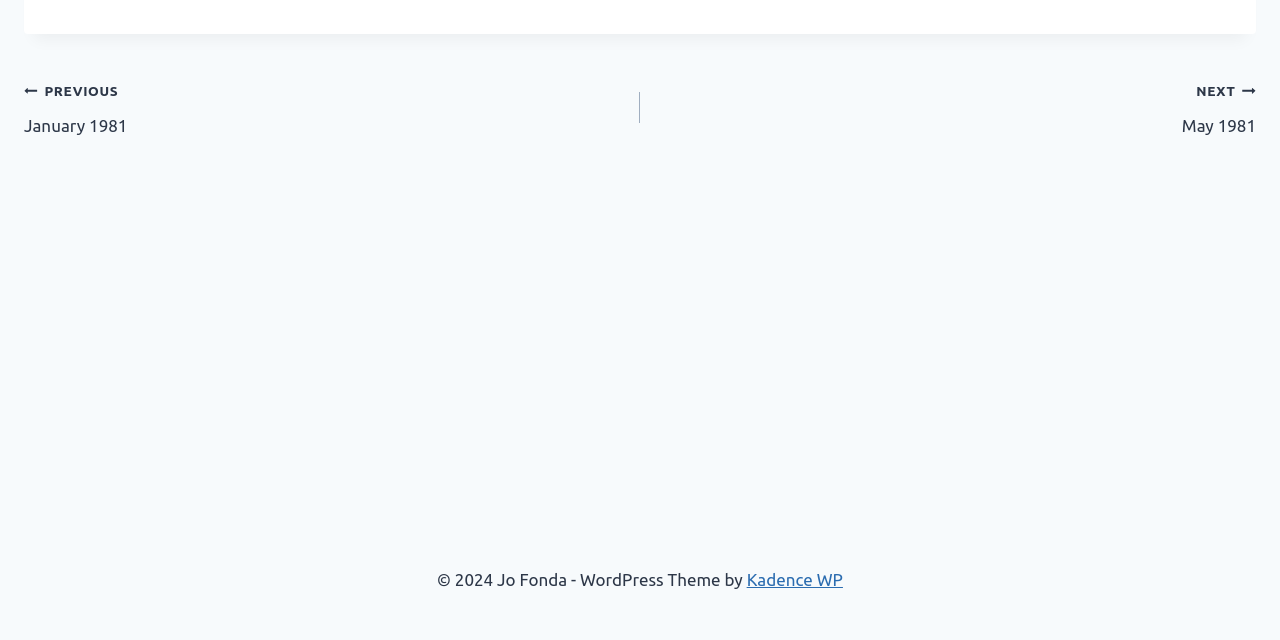Identify the bounding box for the UI element that is described as follows: "Kadence WP".

[0.583, 0.89, 0.659, 0.92]